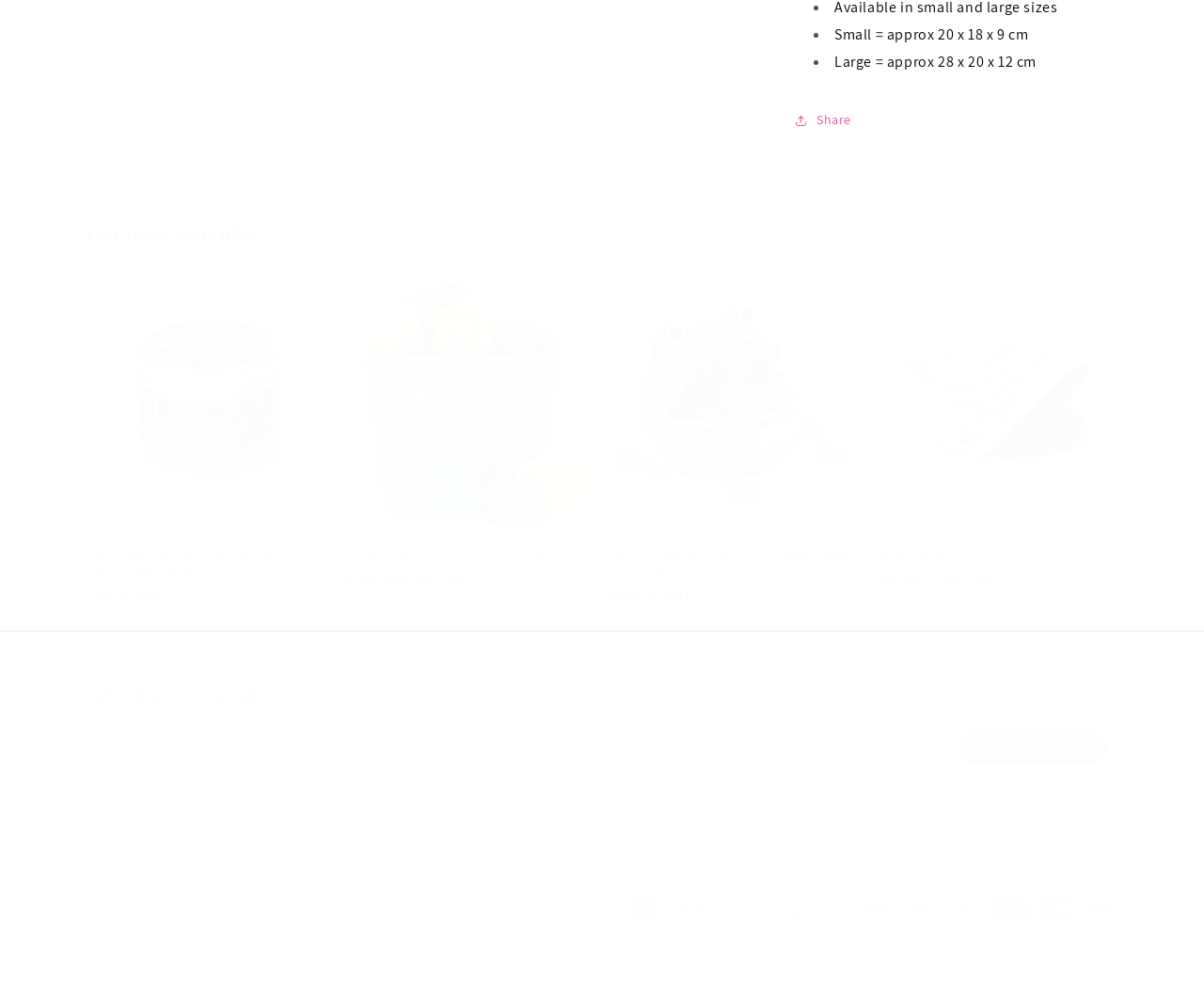Please provide a detailed answer to the question below by examining the image:
What is the purpose of the textbox?

I found the purpose of the textbox by looking at the label next to it, which says 'Email', and it is also marked as required.